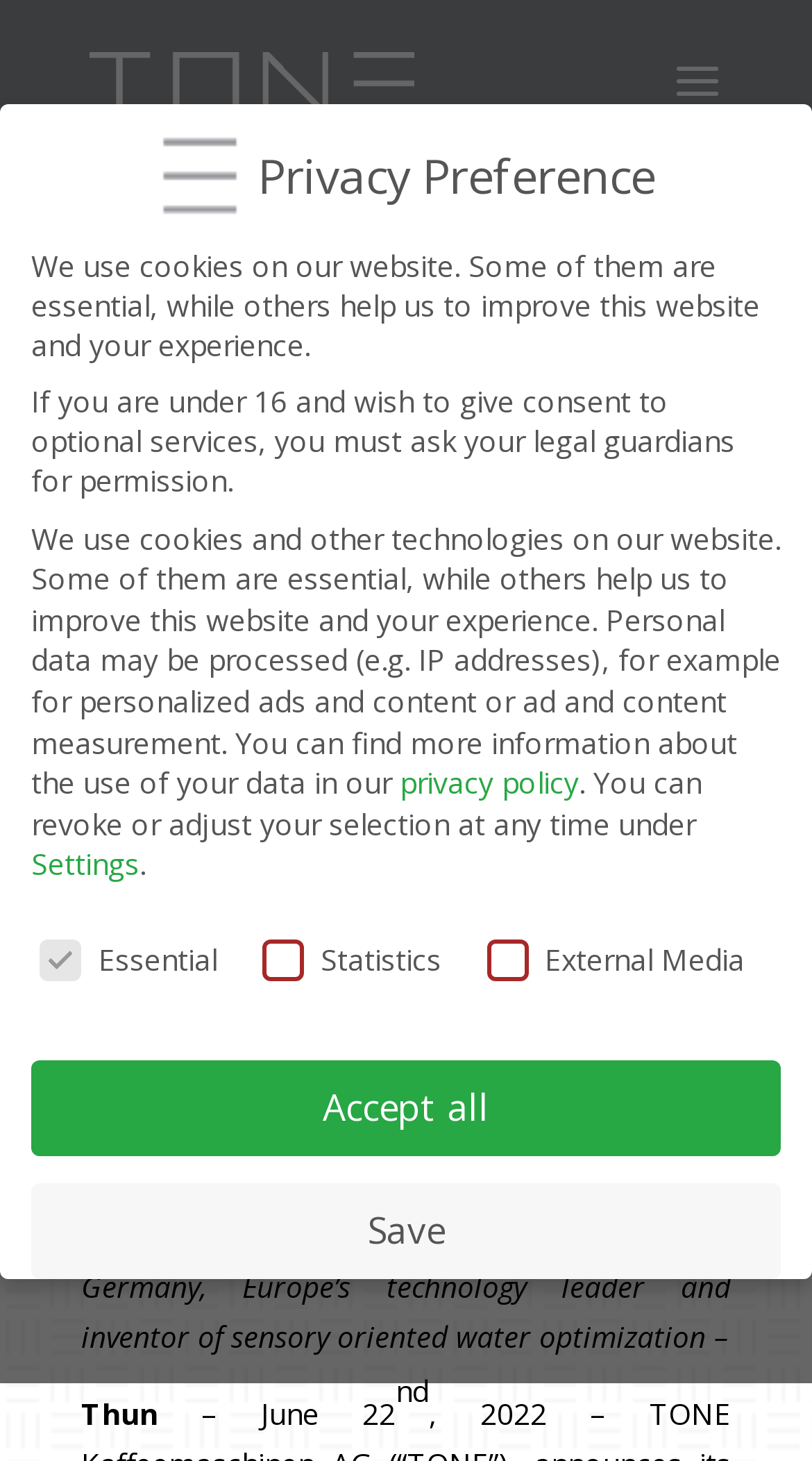Answer with a single word or phrase: 
What is the technology leader mentioned in the webpage?

BWT Water+More Deutschland GmbH